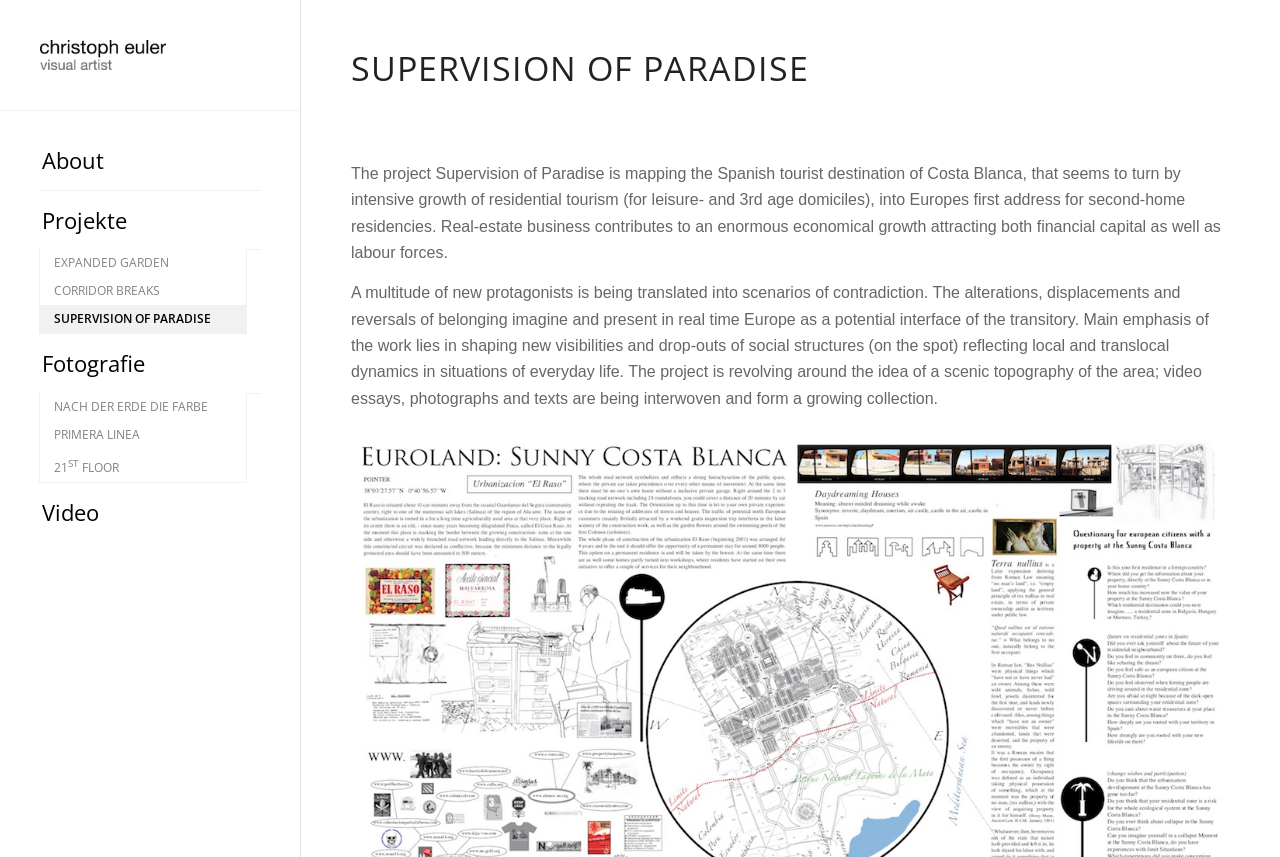Please provide a comprehensive answer to the question based on the screenshot: What type of content is presented in the project?

The type of content presented in the project can be found in the StaticText element with the text '...video essays, photographs and texts are being interwoven and form a growing collection'.